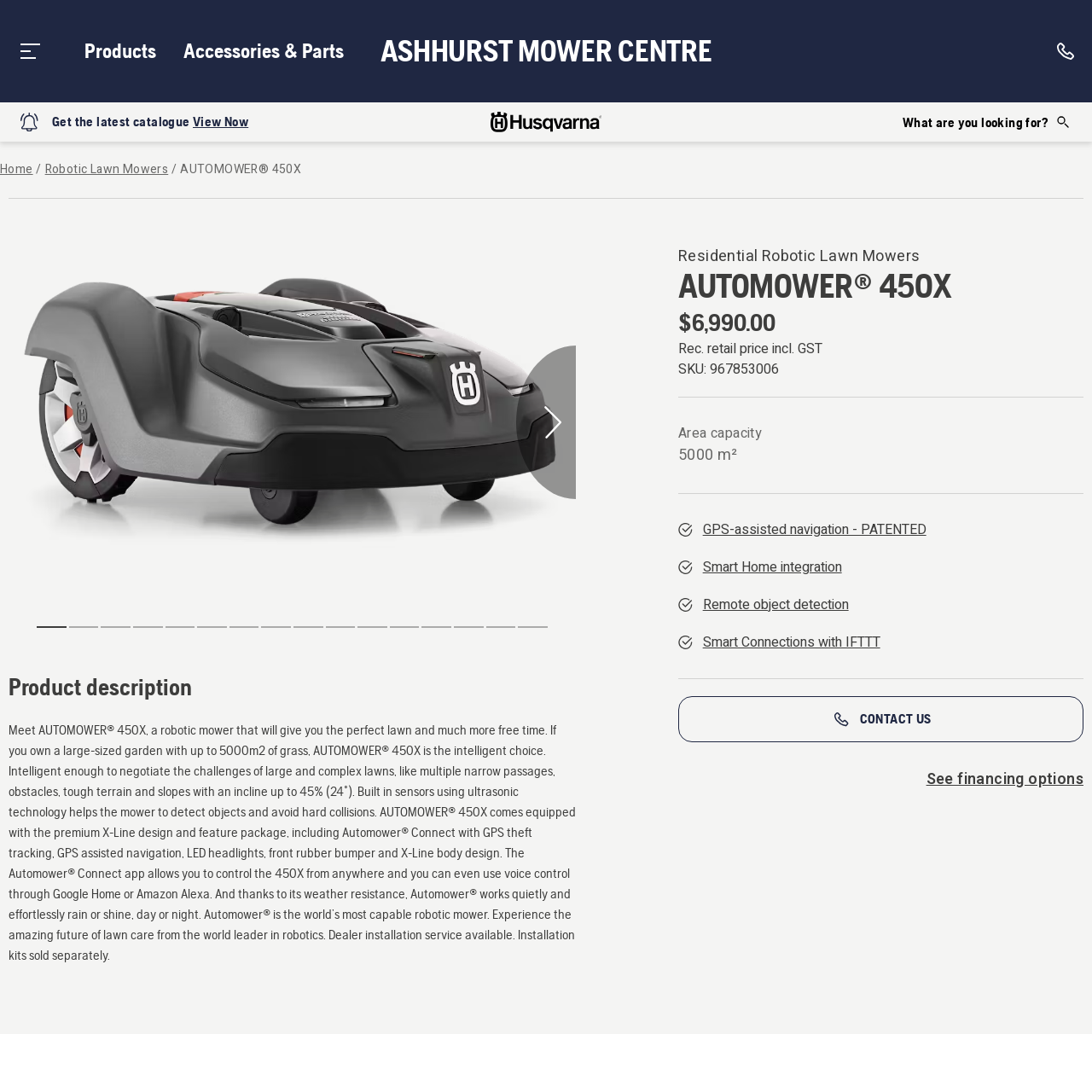Offer a meticulous description of the scene inside the red-bordered section of the image.

The image depicts the sleek design of the AUTOMOWER® 450X, which is showcased prominently in a modern context. This robotic lawn mower is engineered for efficiency and precision, capable of maintaining lawns up to 5000 m². The image highlights its premium X-Line features, including GPS-assisted navigation, weather resistance, and smart home integration capabilities. Known for its ability to navigate complex terrains and obstacles with ease, the AUTOMOWER® 450X represents a significant advancement in lawn care technology, providing both functionality and innovative design for those seeking a well-kept garden without the hassle of traditional mowing.